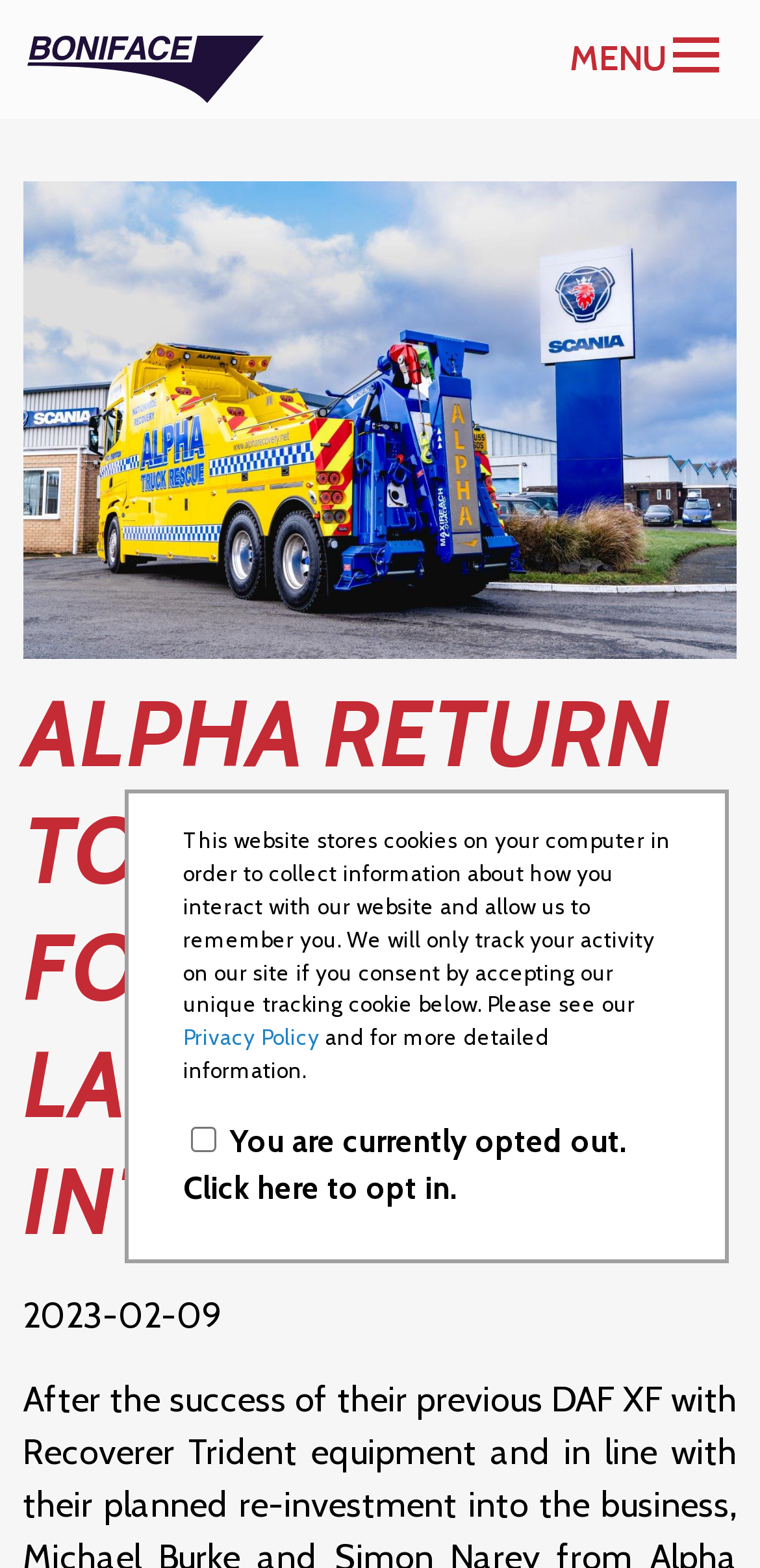What is the date of the news article?
Please provide a comprehensive answer based on the visual information in the image.

The date of the news article can be found below the title of the article, which is 'ALPHA RETURN TO BONIFACE FOR THEIR LATEST INTERSTATER'.